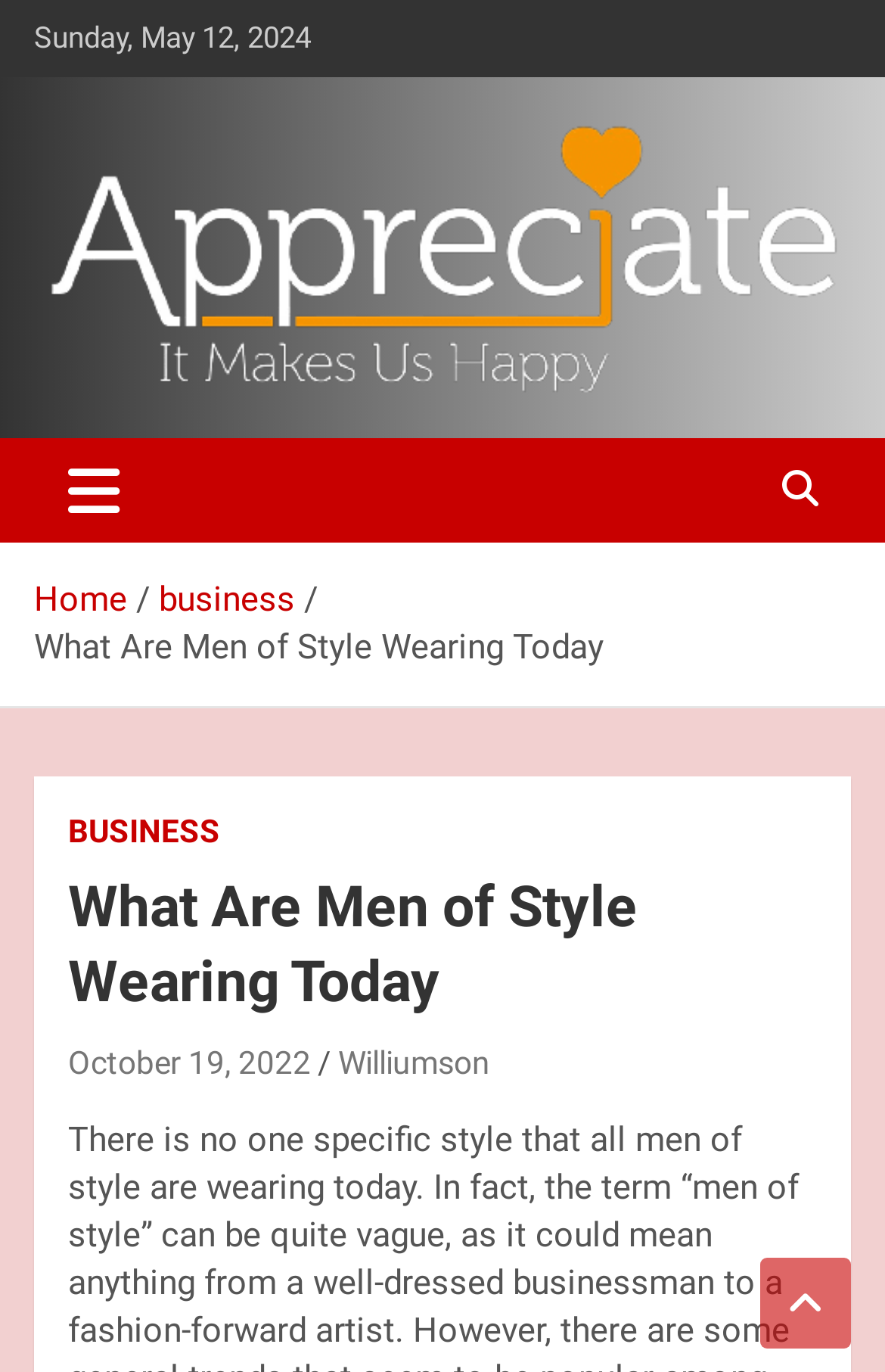Could you locate the bounding box coordinates for the section that should be clicked to accomplish this task: "Go to 'Home' page".

[0.038, 0.421, 0.144, 0.451]